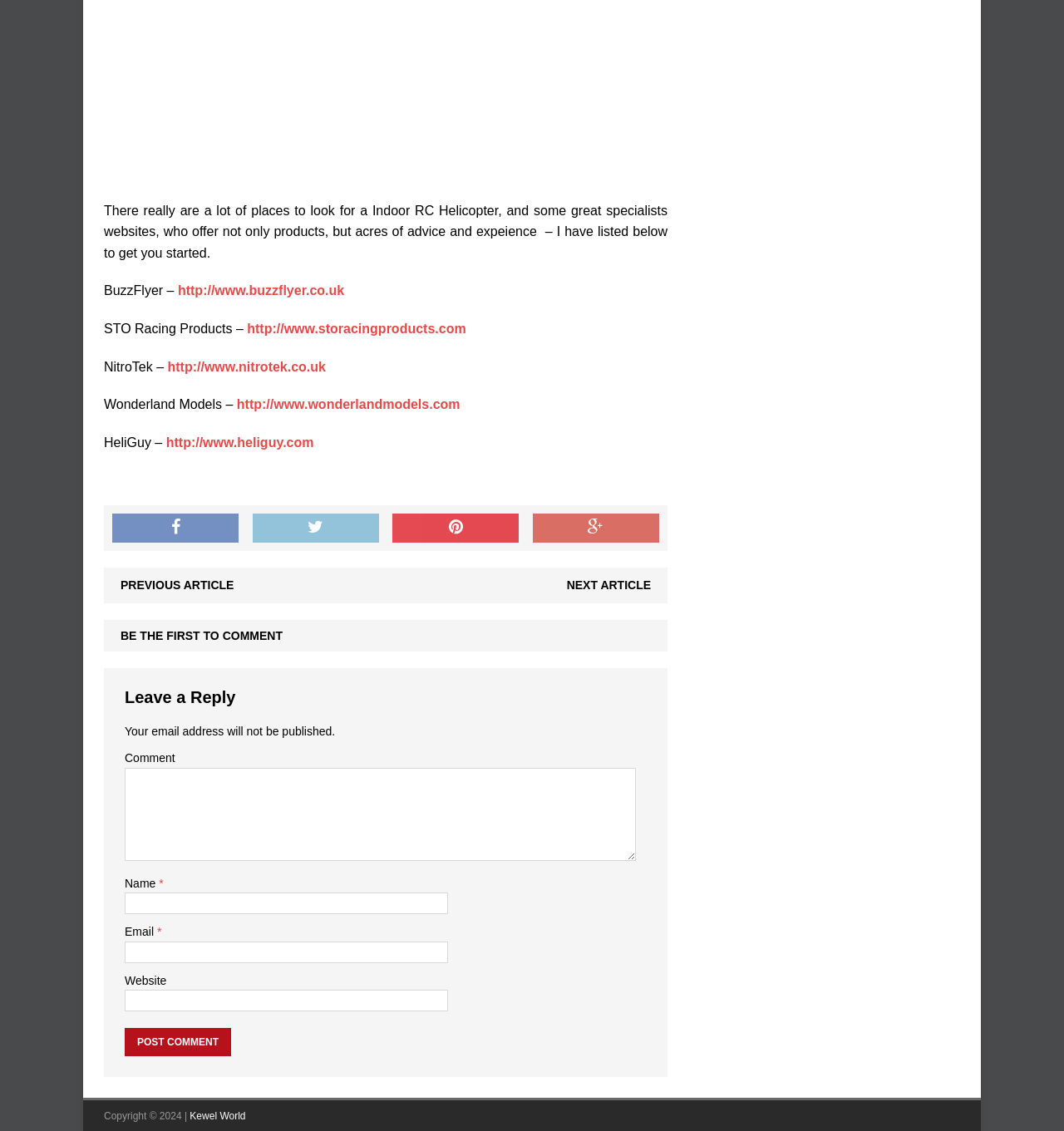Please find the bounding box for the UI component described as follows: "http://www.buzzflyer.co.uk".

[0.167, 0.251, 0.324, 0.263]